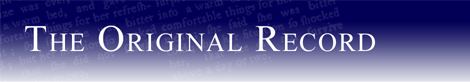Create a detailed narrative for the image.

The image features the title "THE ORIGINAL RECORD" prominently displayed in an elegant serif font, set against a gradient background that transitions from deep blue to light blue. This visually striking header is likely associated with a genealogical or historical research site, suggesting a focus on ancestry, family history, or genealogy. The overall aesthetic combines classic typography with a modern color palette, conveying a sense of trustworthiness and heritage. This header is integral to the branding of the website, inviting users to explore their lineage and historical records.